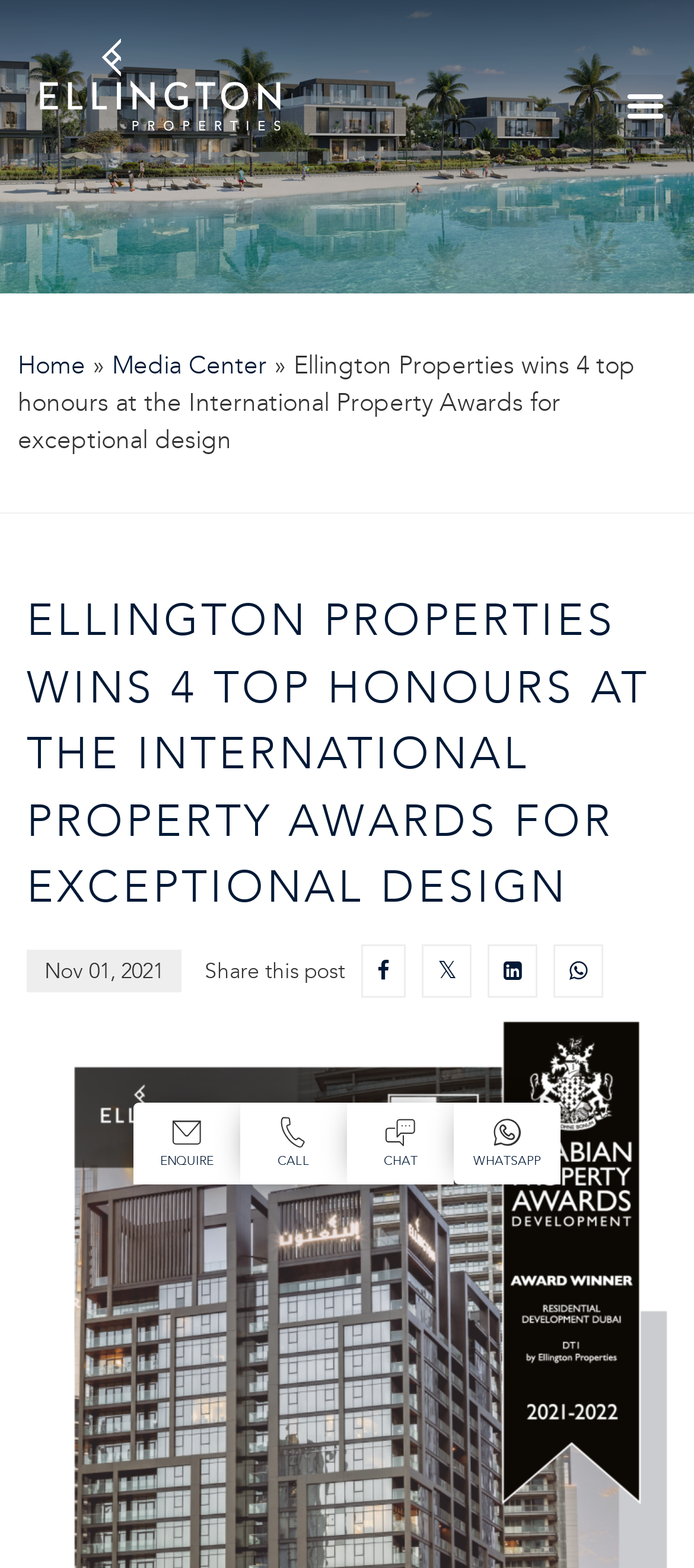Find the headline of the webpage and generate its text content.

ELLINGTON PROPERTIES WINS 4 TOP HONOURS AT THE INTERNATIONAL PROPERTY AWARDS FOR EXCEPTIONAL DESIGN